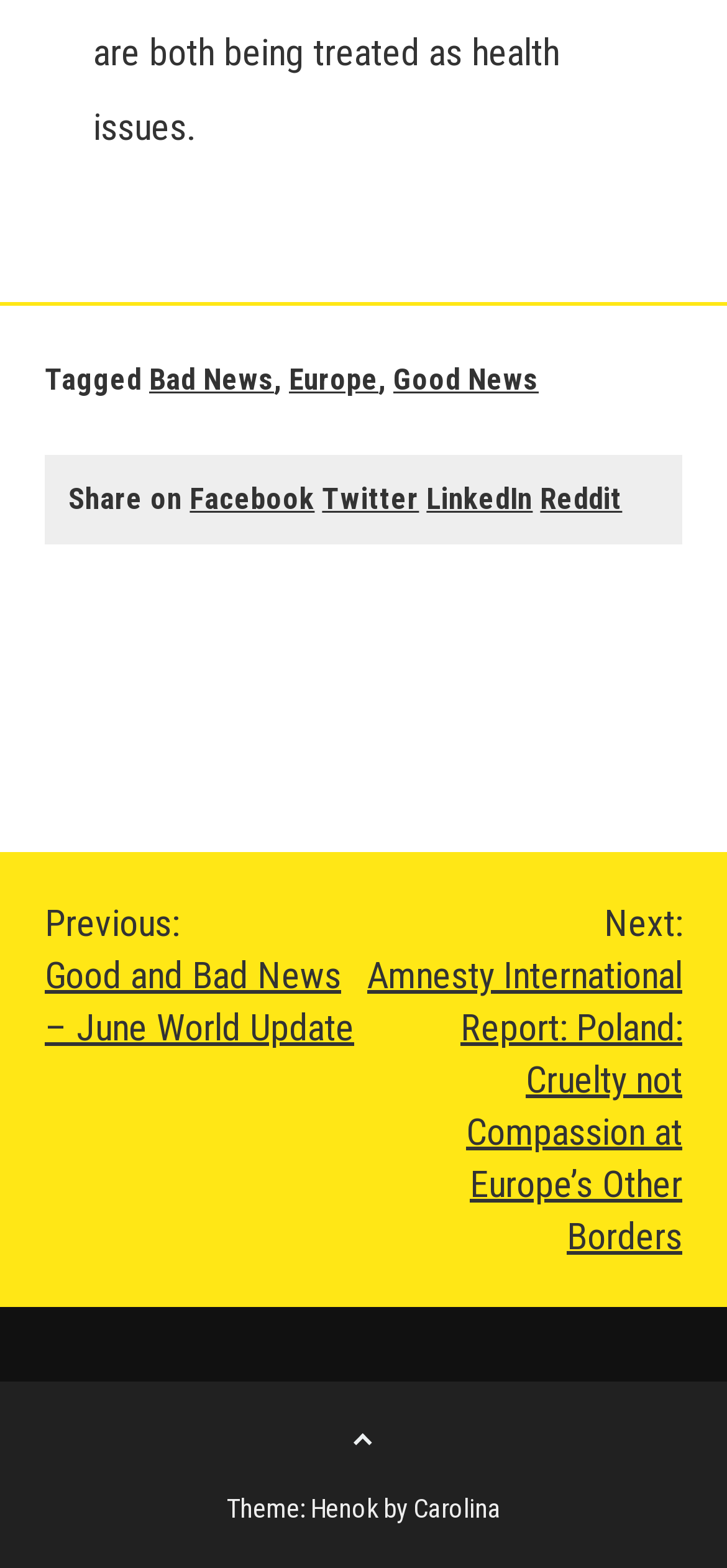Could you indicate the bounding box coordinates of the region to click in order to complete this instruction: "Read about Bad News".

[0.205, 0.231, 0.377, 0.254]